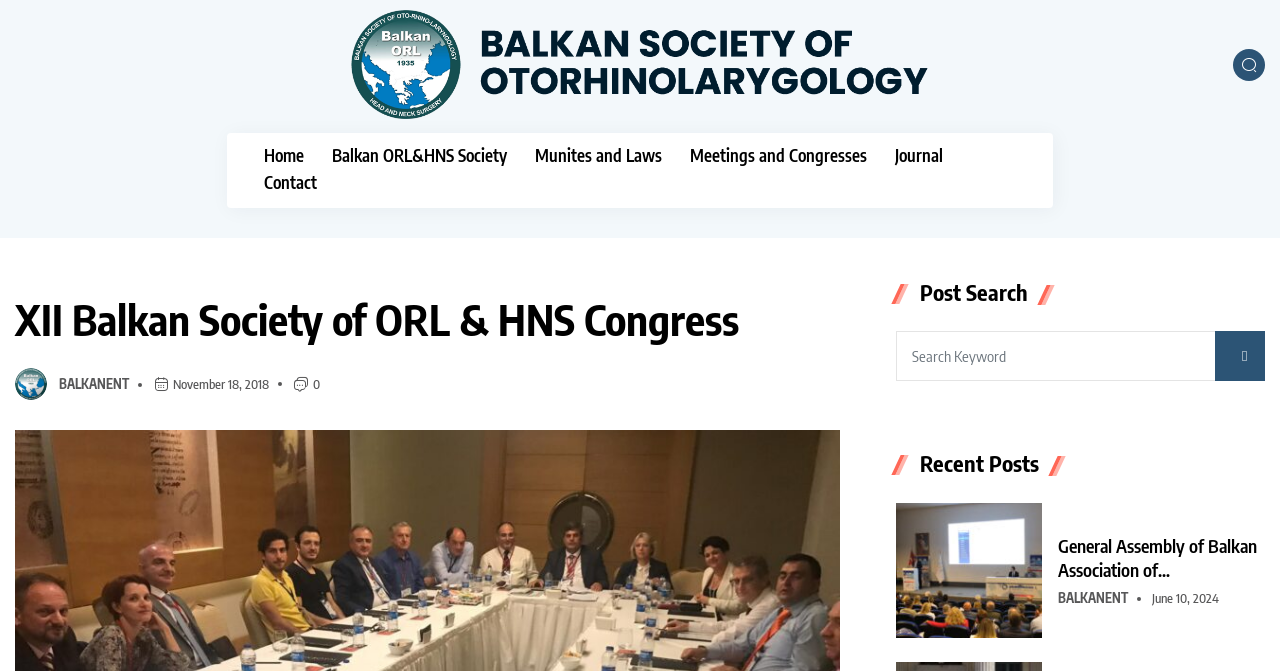Extract the heading text from the webpage.

XII Balkan Society of ORL & HNS Congress